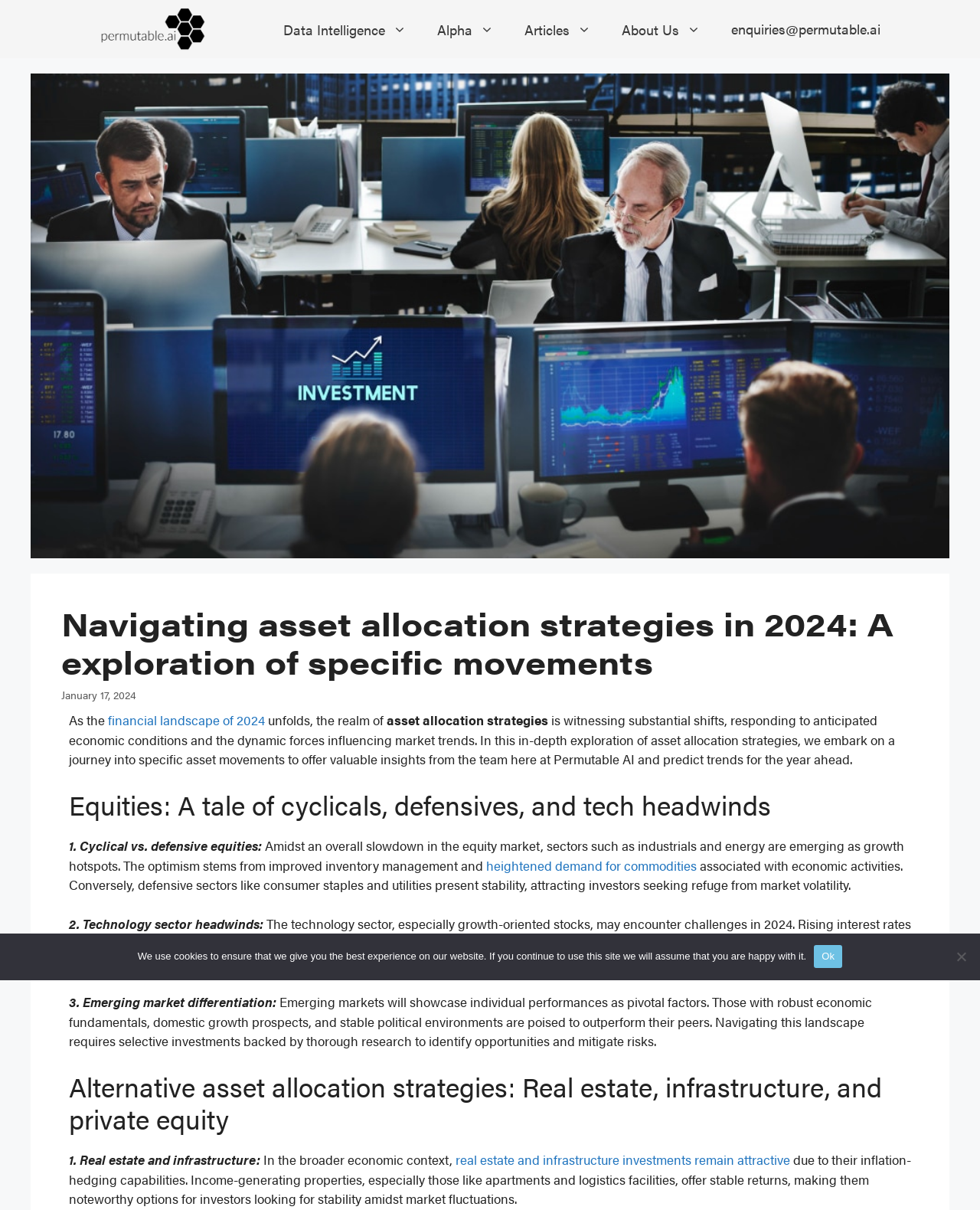Provide a brief response using a word or short phrase to this question:
What is the date mentioned in the time element?

January 17, 2024